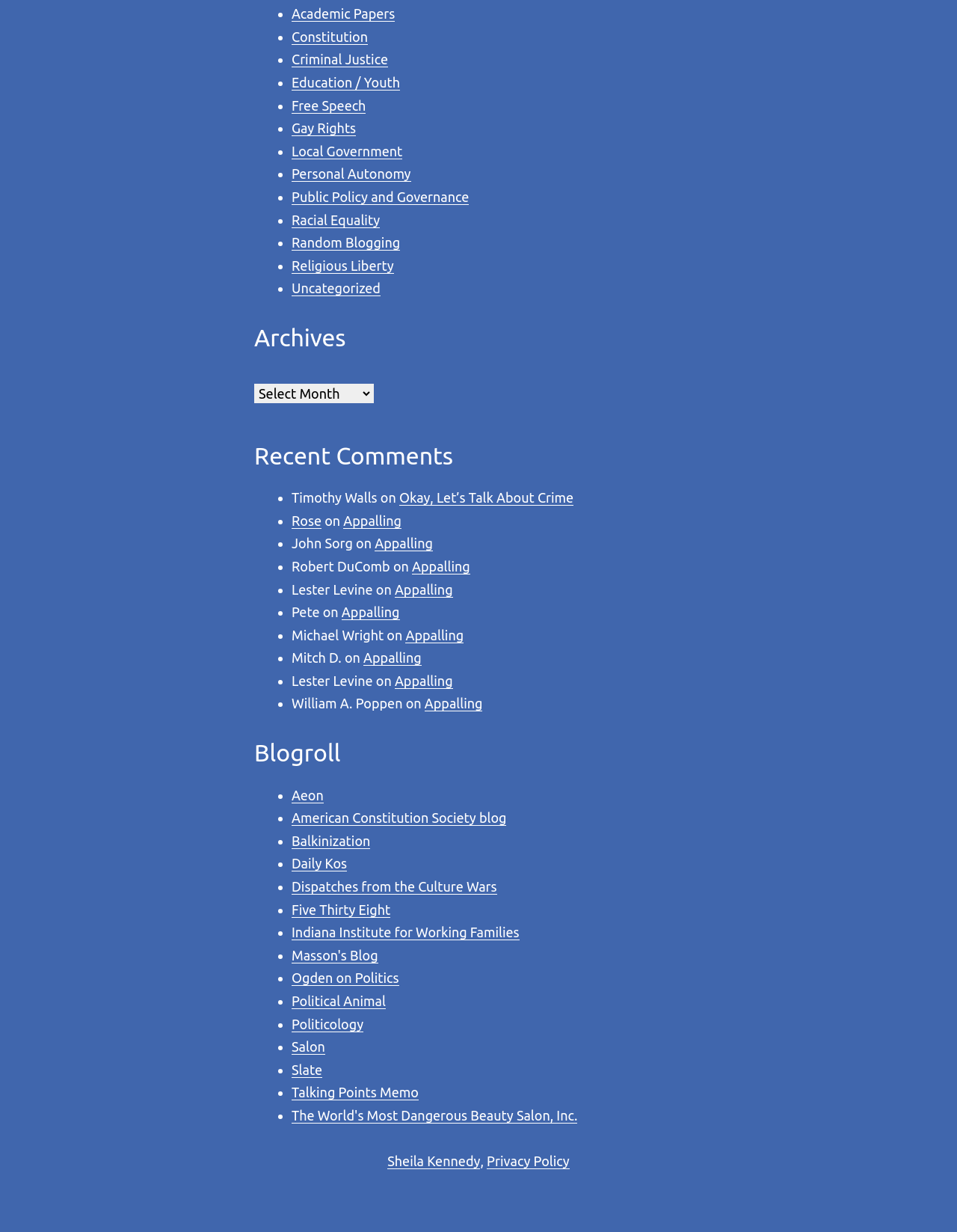Identify the bounding box coordinates of the part that should be clicked to carry out this instruction: "Click on 'Academic Papers'".

[0.305, 0.005, 0.413, 0.018]